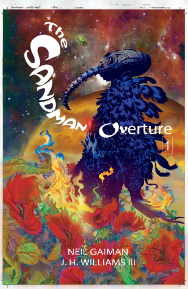Illustrate the image with a detailed and descriptive caption.

The image features the striking cover art of "The Sandman: Overture," a graphic novel by renowned author Neil Gaiman, with artwork by J. H. Williams III. The illustration showcases a fantastical, colorful landscape filled with vibrant flowers, set against a cosmic background that merges elements of dream and imagination. Central to the composition is a majestic figure reminiscent of a crow, whose presence exudes mystery and intrigue. The title "The Sandman Overture" is prominently displayed, with the name "Neil Gaiman" and "J. H. Williams III" positioned at the bottom, highlighting the creative forces behind this celebrated work. This edition captures the essence of Gaiman's illustrious storytelling and Williams' intricate artistry, making it a cherished addition for fans of graphic novels.